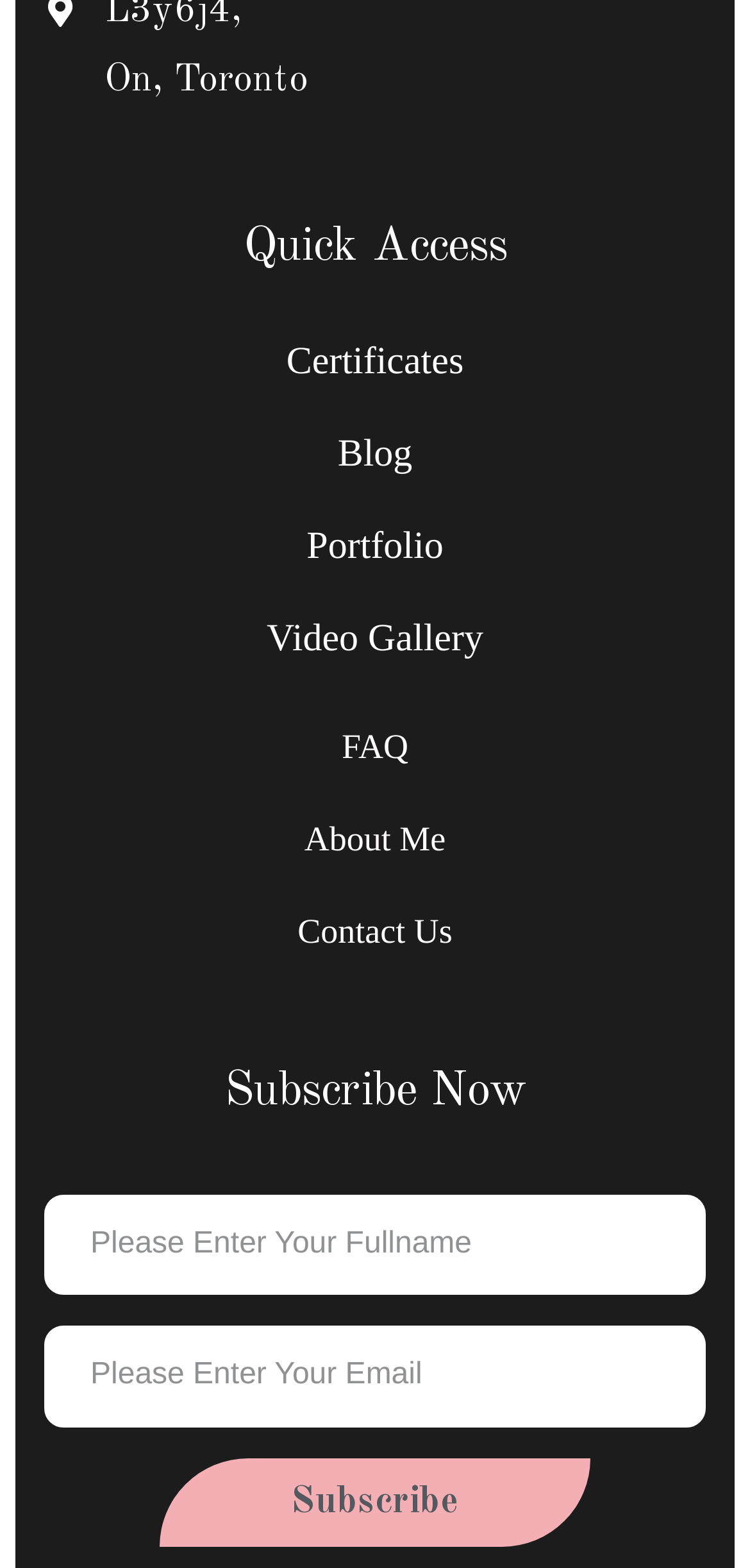Please specify the bounding box coordinates of the clickable region to carry out the following instruction: "Subscribe". The coordinates should be four float numbers between 0 and 1, in the format [left, top, right, bottom].

[0.213, 0.93, 0.787, 0.986]